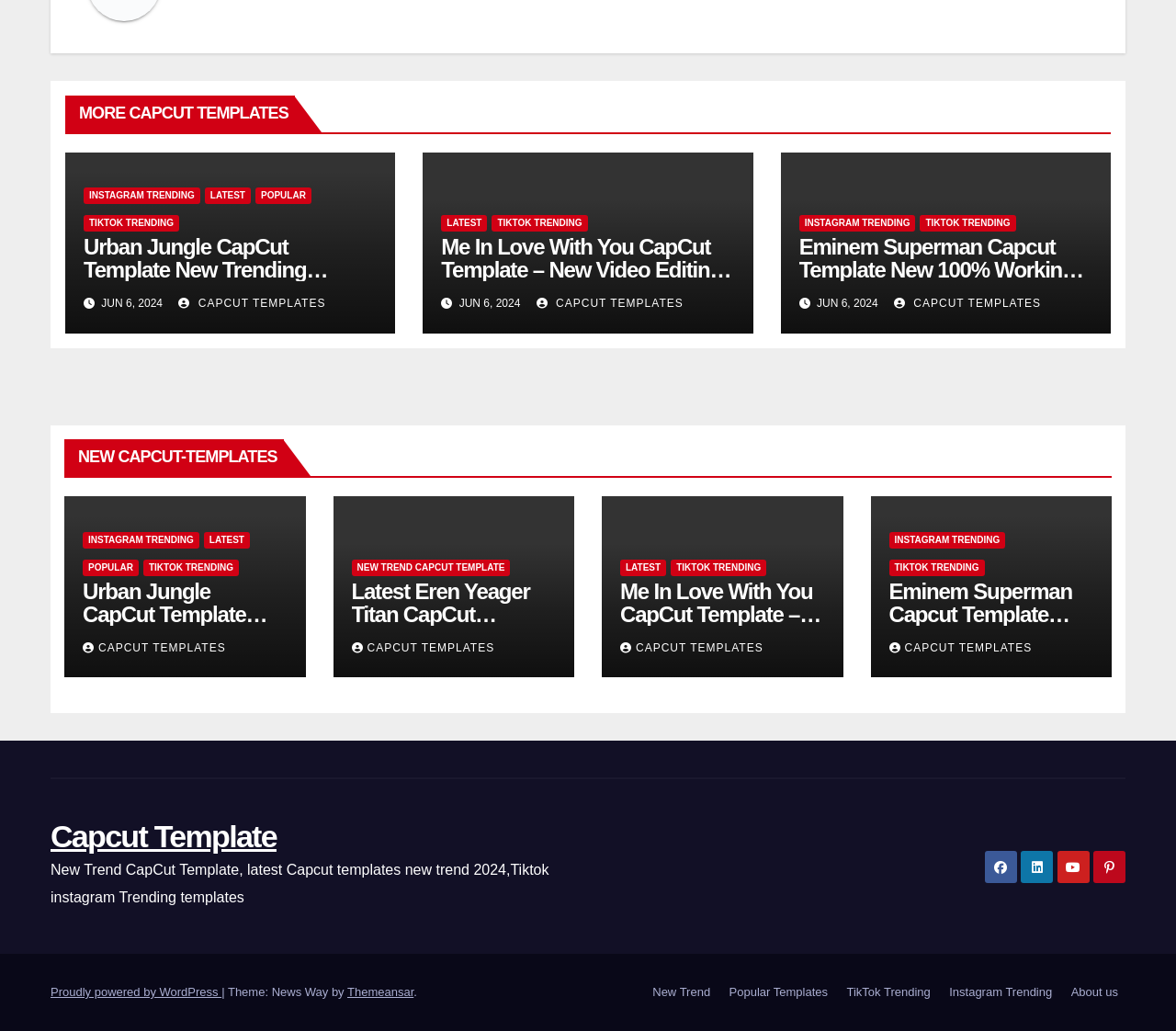Give a succinct answer to this question in a single word or phrase: 
What is the date mentioned in the webpage?

JUN 6, 2024